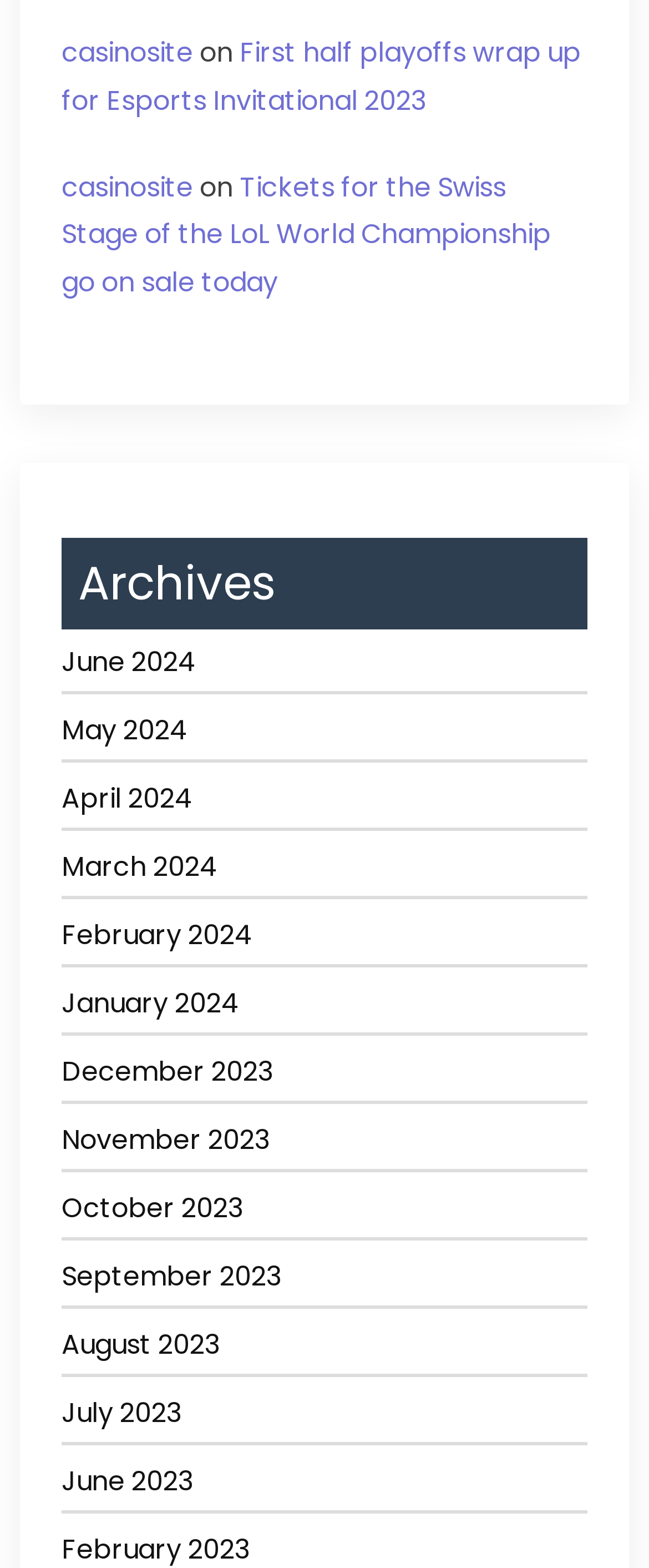Identify the bounding box coordinates necessary to click and complete the given instruction: "click on the link to casinosite".

[0.095, 0.021, 0.297, 0.046]